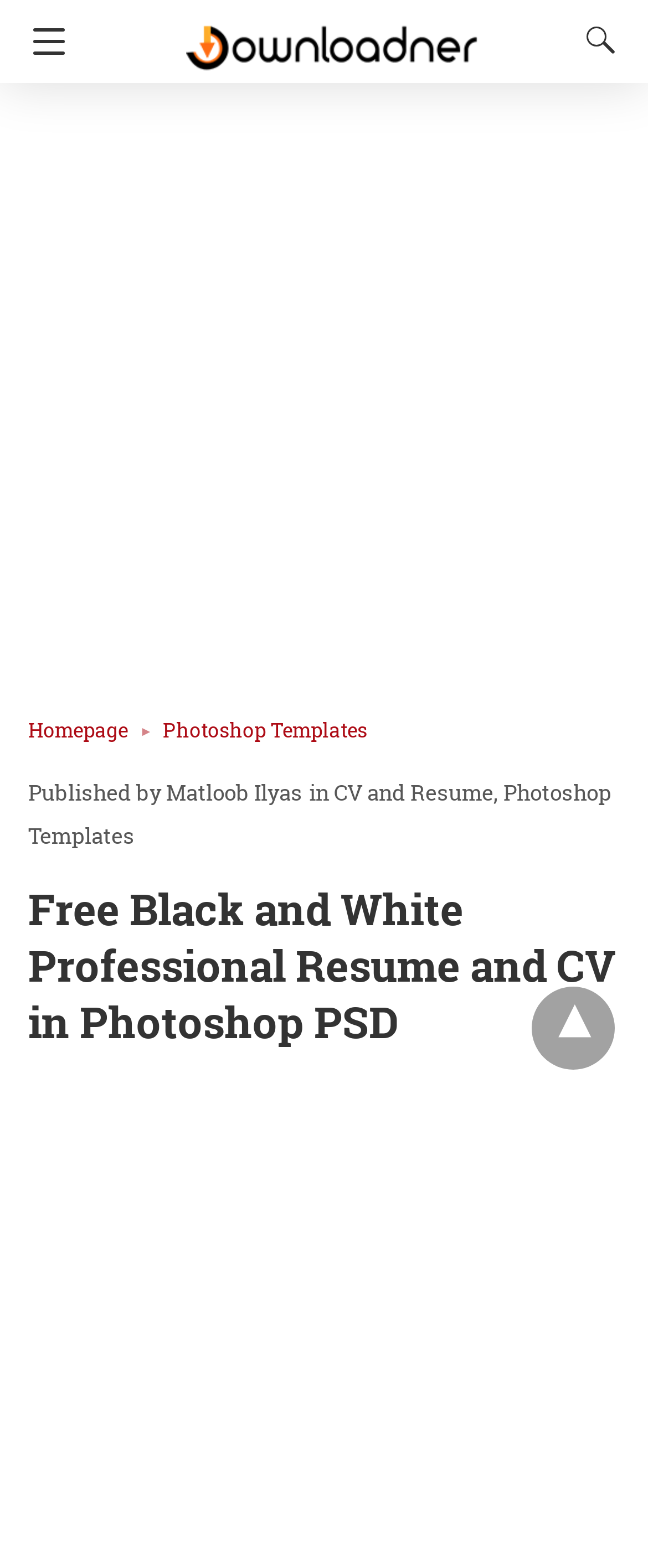Please give a concise answer to this question using a single word or phrase: 
What is the navigation menu?

Homepage, Photoshop Templates